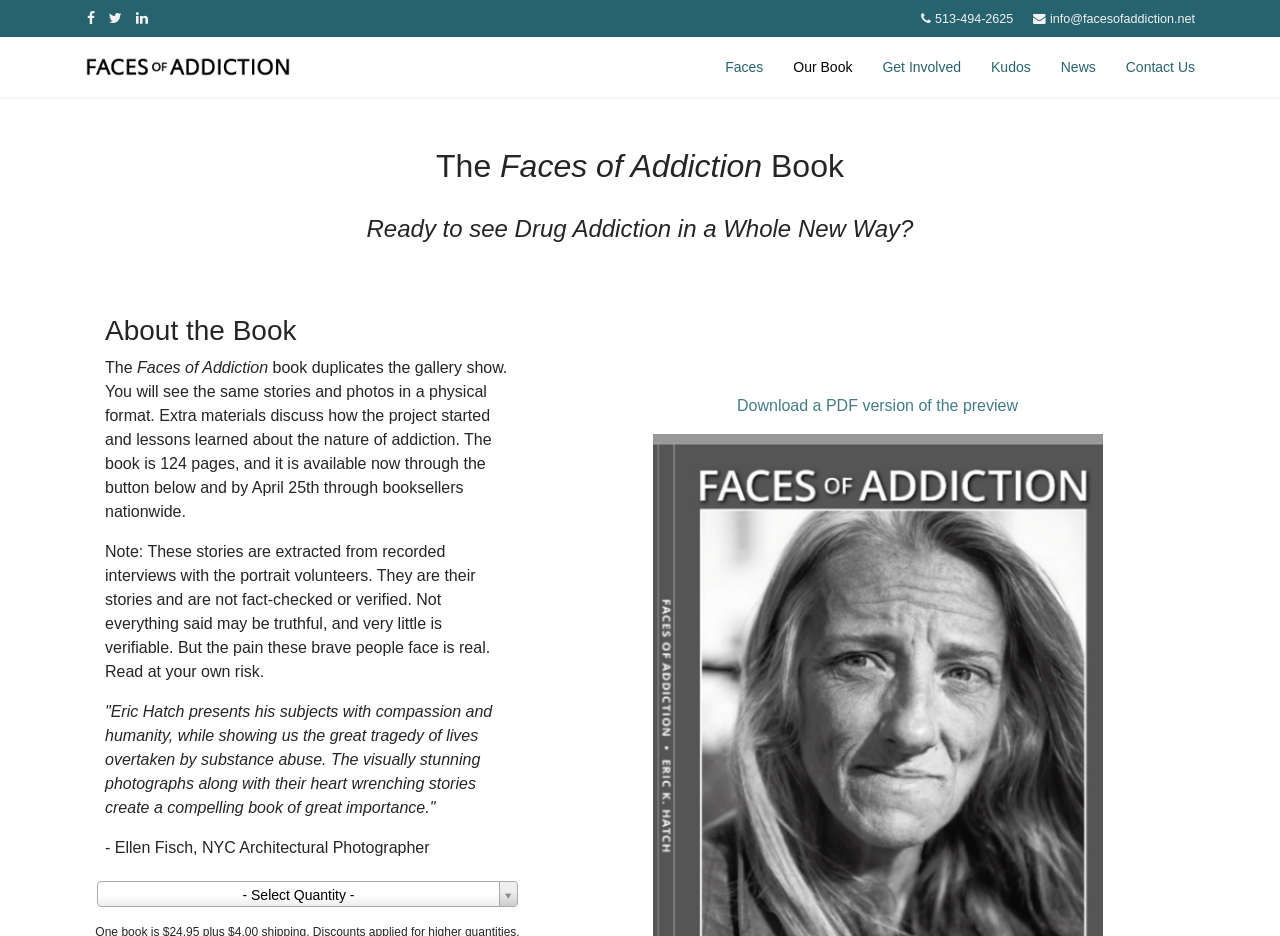Find the bounding box coordinates for the HTML element described in this sentence: "Our Book". Provide the coordinates as four float numbers between 0 and 1, in the format [left, top, right, bottom].

[0.608, 0.04, 0.678, 0.104]